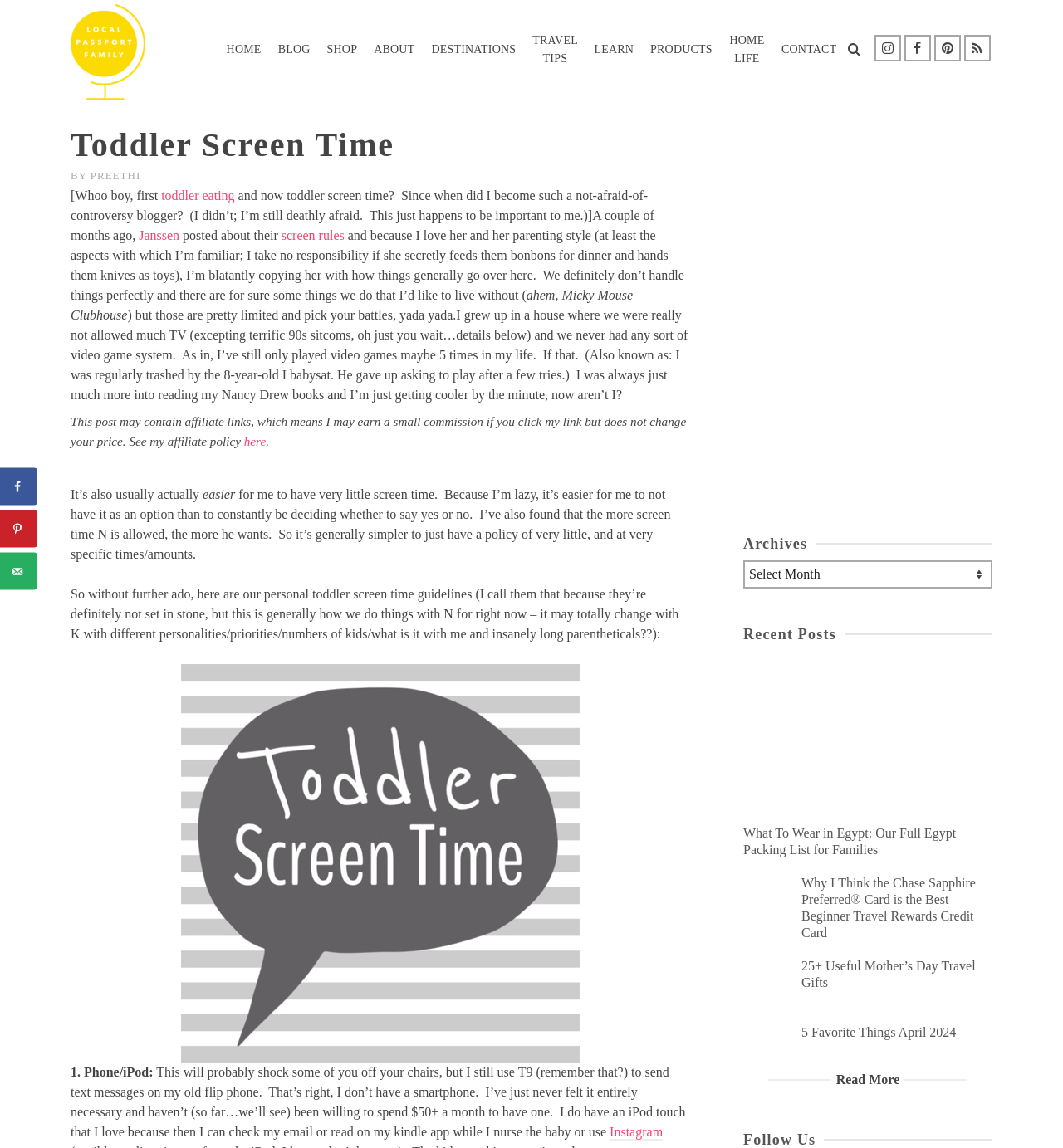Determine the bounding box coordinates of the area to click in order to meet this instruction: "Click on the 'HOME' link".

[0.205, 0.028, 0.254, 0.059]